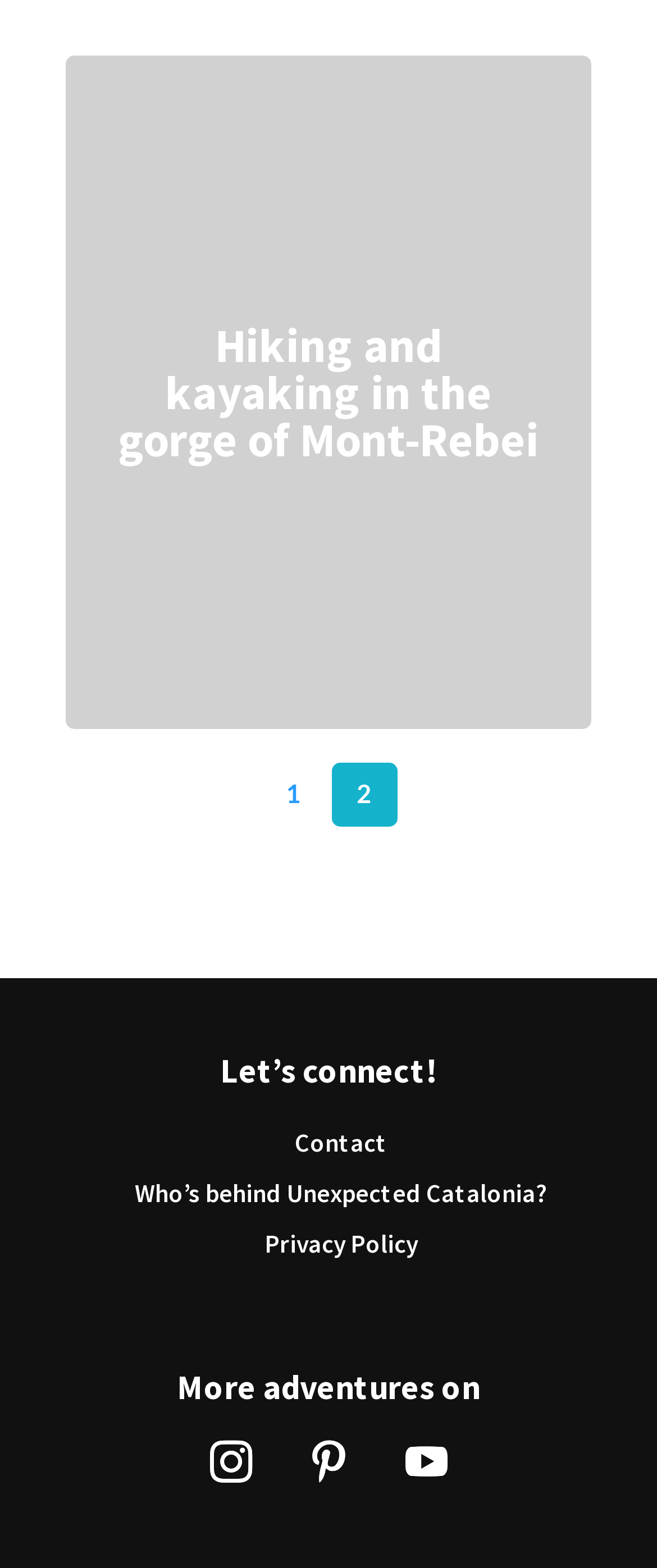Please find the bounding box for the following UI element description. Provide the coordinates in (top-left x, top-left y, bottom-right x, bottom-right y) format, with values between 0 and 1: Privacy Policy

[0.138, 0.784, 0.9, 0.801]